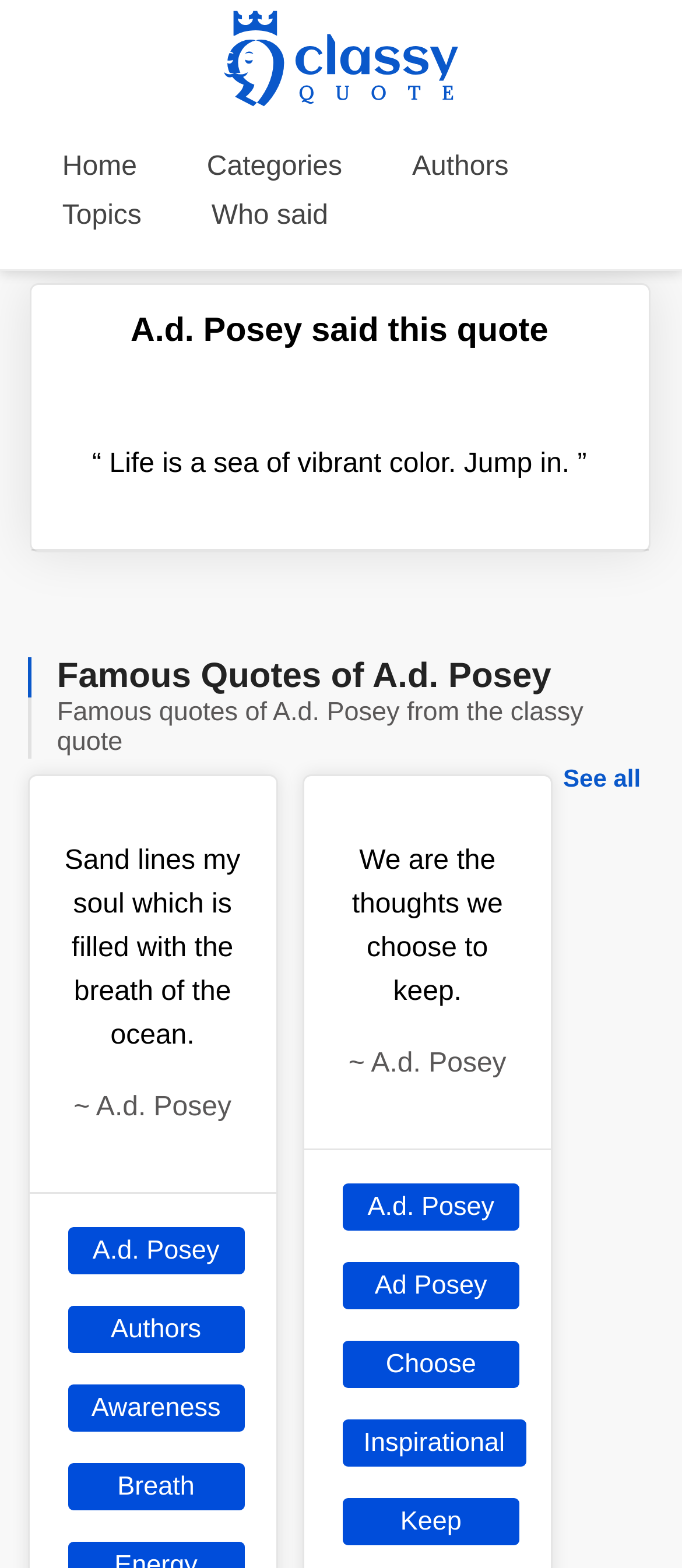Can you find the bounding box coordinates for the element that needs to be clicked to execute this instruction: "Read the quote 'Sand lines my soul which is filled with the breath of the ocean'"? The coordinates should be given as four float numbers between 0 and 1, i.e., [left, top, right, bottom].

[0.043, 0.495, 0.405, 0.761]